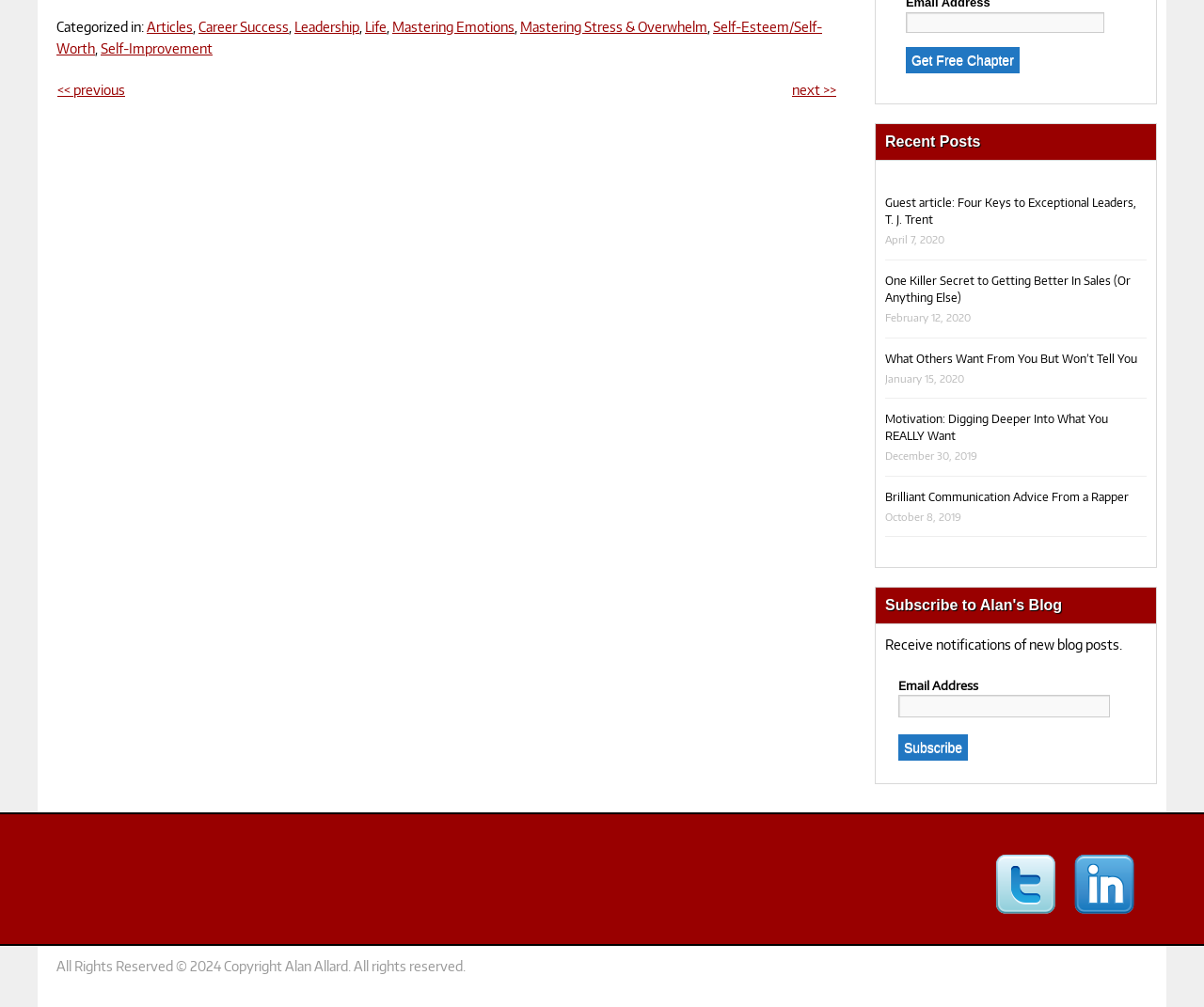Locate the bounding box of the user interface element based on this description: "parent_node: Email Address value="Subscribe"".

[0.746, 0.73, 0.804, 0.756]